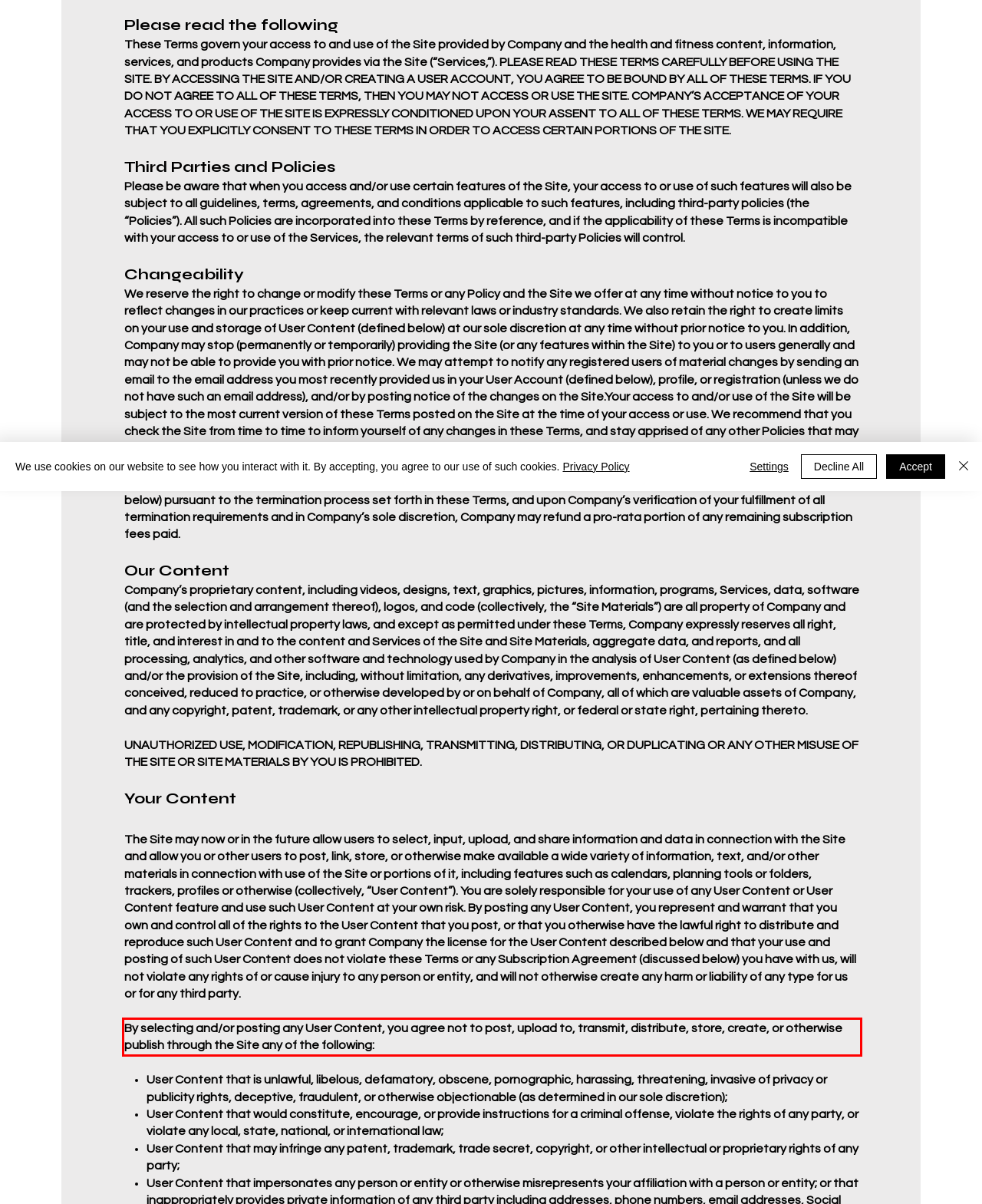Identify the text inside the red bounding box in the provided webpage screenshot and transcribe it.

By selecting and/or posting any User Content, you agree not to post, upload to, transmit, distribute, store, create, or otherwise publish through the Site any of the following: